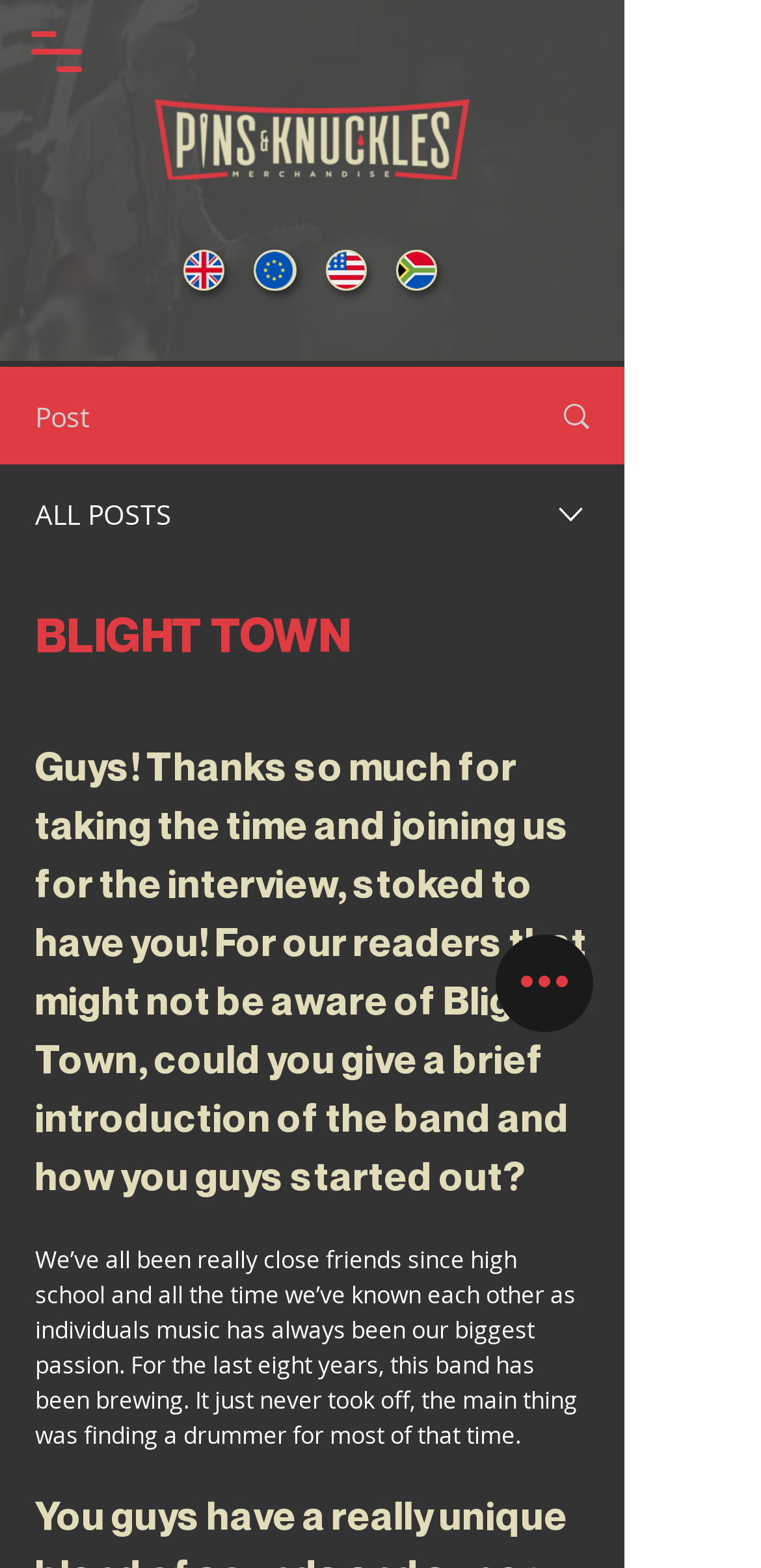Provide the bounding box coordinates, formatted as (top-left x, top-left y, bottom-right x, bottom-right y), with all values being floating point numbers between 0 and 1. Identify the bounding box of the UI element that matches the description: UK

[0.241, 0.144, 0.296, 0.2]